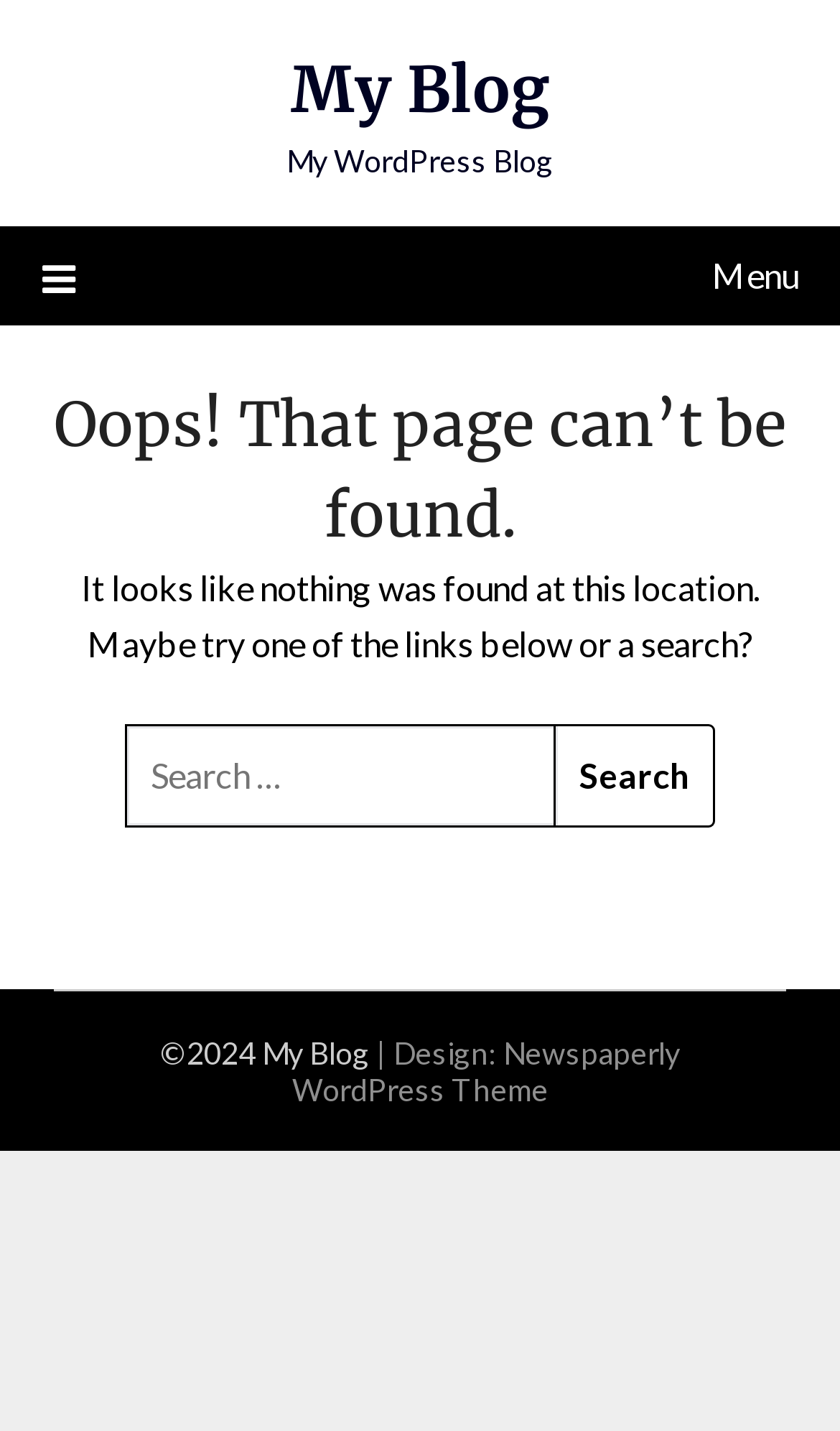Please find the main title text of this webpage.

Oops! That page can’t be found.